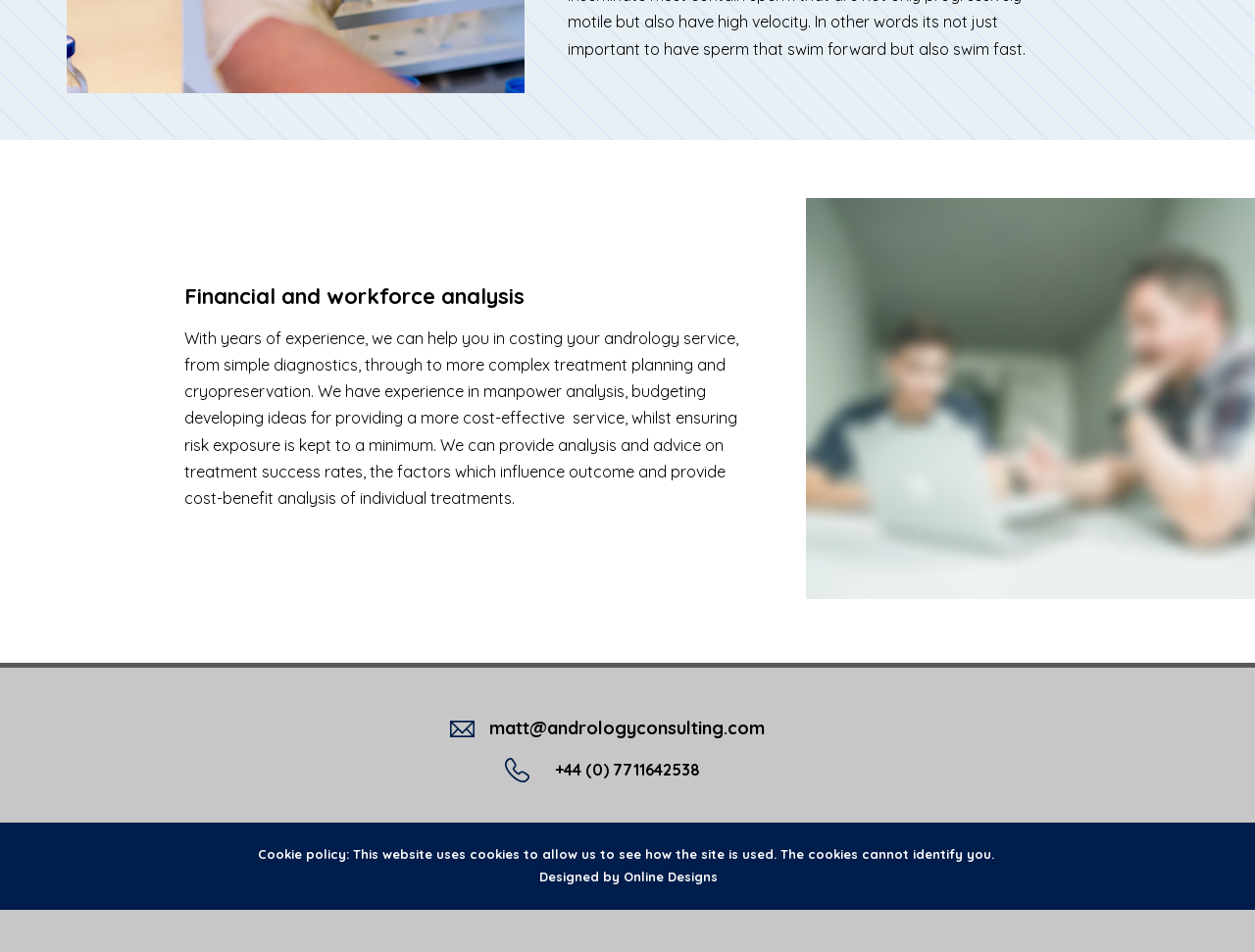Given the description "Designed by Online Designs", provide the bounding box coordinates of the corresponding UI element.

[0.429, 0.914, 0.571, 0.929]